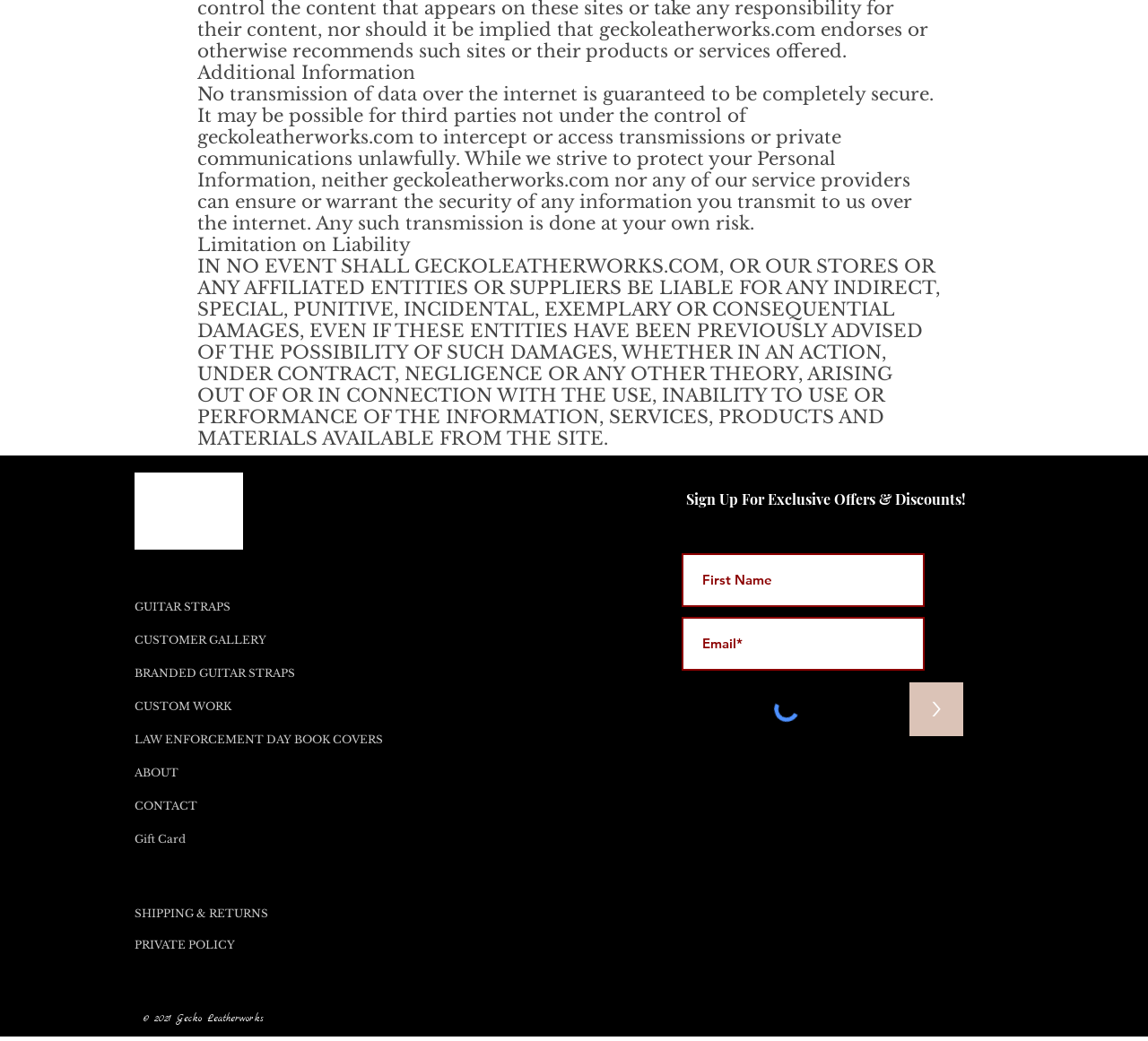Please specify the bounding box coordinates of the region to click in order to perform the following instruction: "Click the '>' button".

[0.792, 0.655, 0.839, 0.707]